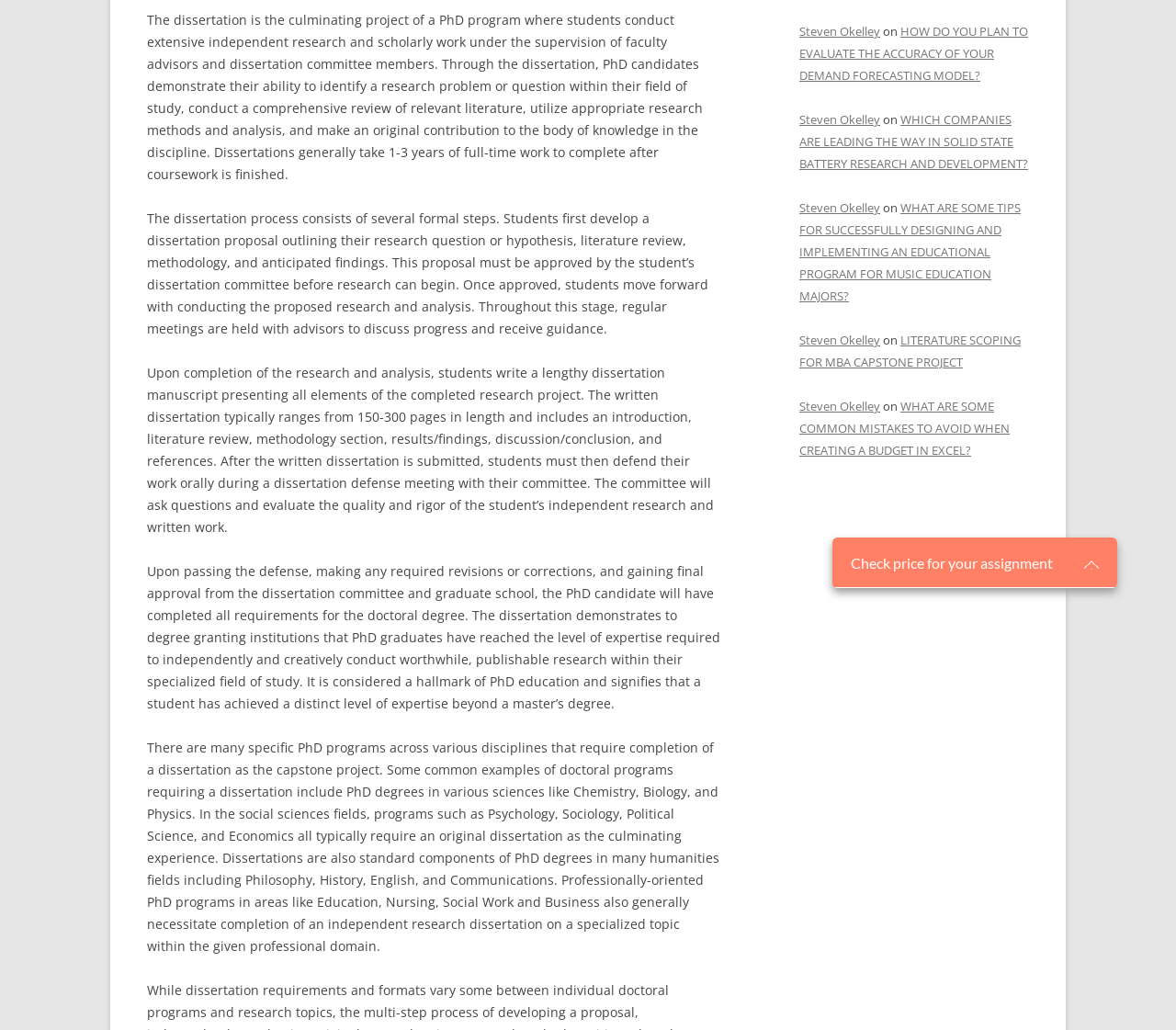Determine the bounding box coordinates of the UI element described by: "Steven Okelley".

[0.68, 0.194, 0.748, 0.21]